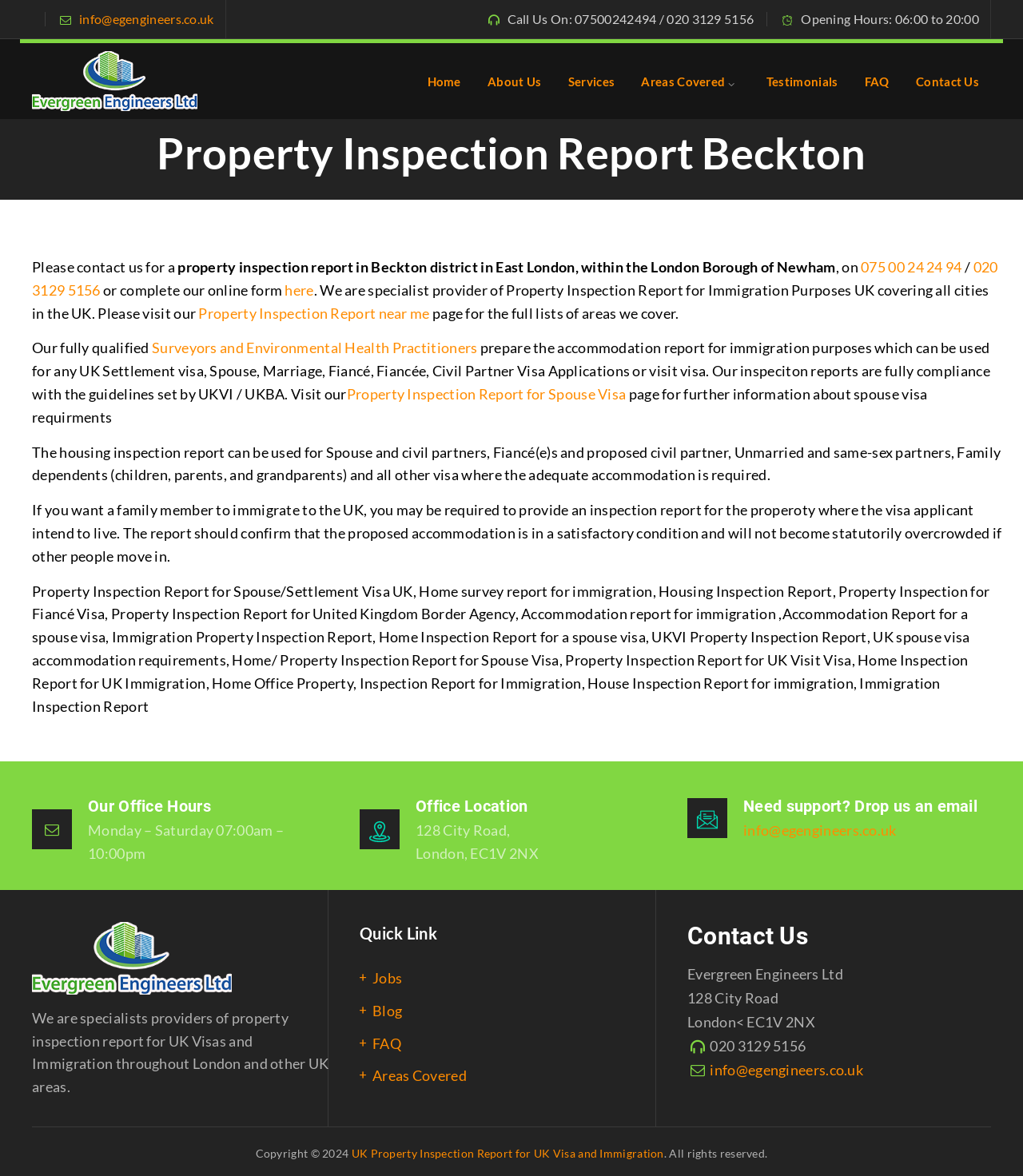From the element description 020 3129 5156, predict the bounding box coordinates of the UI element. The coordinates must be specified in the format (top-left x, top-left y, bottom-right x, bottom-right y) and should be within the 0 to 1 range.

[0.031, 0.219, 0.975, 0.254]